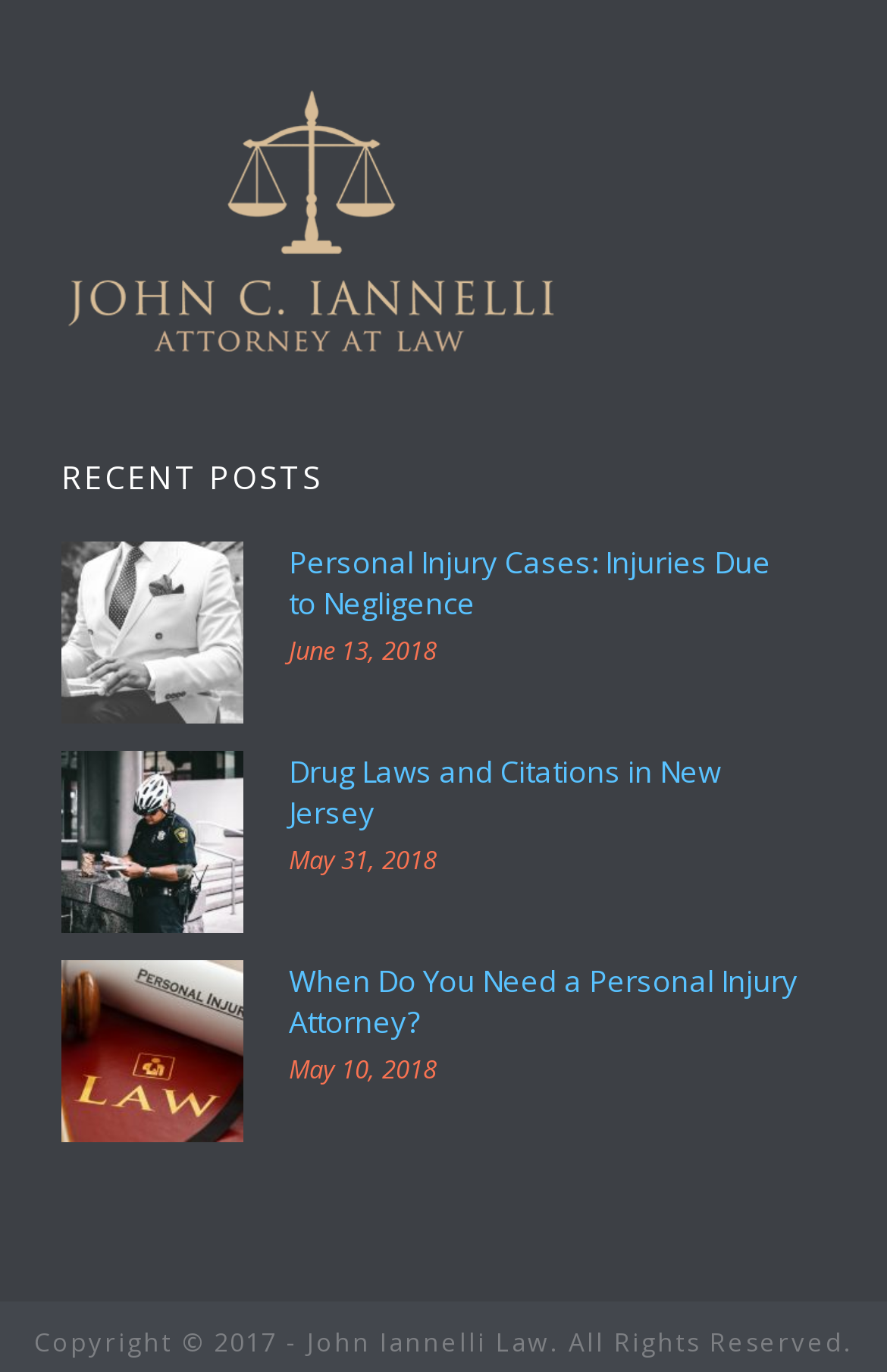What is the topic of the last recent post?
Respond to the question with a well-detailed and thorough answer.

The last recent post is a link with an image, and its text is 'When Do You Need a Personal Injury Attorney?'. Therefore, the topic of the last recent post is related to Personal Injury Attorney.